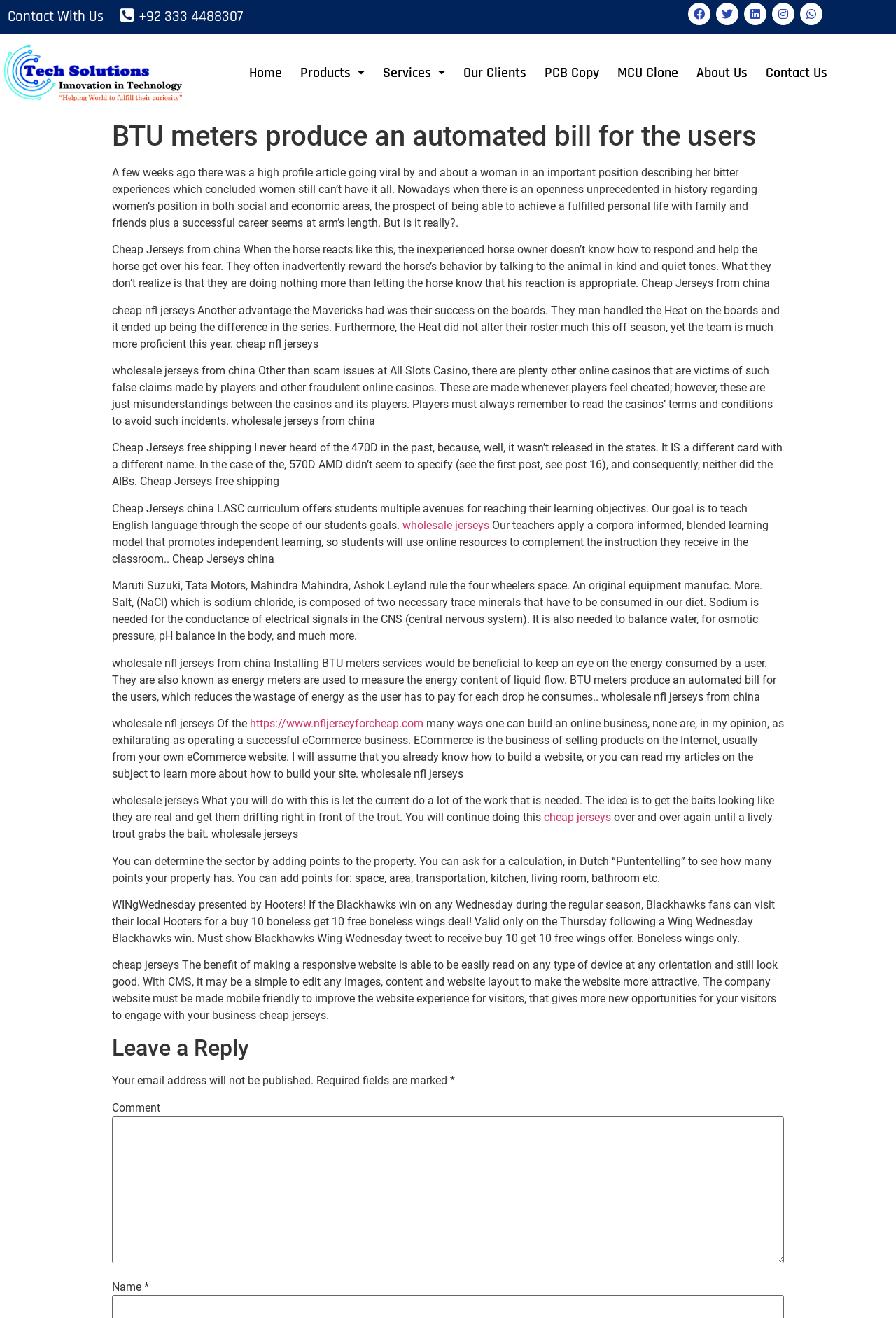Convey a detailed summary of the webpage, mentioning all key elements.

The webpage is about Tech Solutions, specifically focusing on BTU meters that produce automated bills for users. At the top of the page, there is a navigation menu with links to "Home", "Products", "Services", "Our Clients", "PCB Copy", "MCU Clone", "About Us", and "Contact Us". Below the navigation menu, there is a header section with a title "BTU meters produce an automated bill for the users".

The main content of the page is divided into several sections. The first section appears to be a blog or article section, with multiple paragraphs of text discussing various topics, including women's positions in society, horse behavior, and online casinos. There are also links to "wholesale jerseys" and "cheap jerseys" scattered throughout this section.

The second section seems to be related to the main topic of BTU meters, with a paragraph explaining the benefits of installing these meters, including reducing energy wastage. There are also links to external websites, such as "https://www.nfljerseyforcheap.com".

The page also has a section with a heading "Leave a Reply", which appears to be a comment form. The form includes fields for name, email, and comment, with a required field indicator (*) next to the name field.

Throughout the page, there are multiple instances of static text, links, and headings, but no images are present. The overall layout of the page is dense, with a lot of text and links packed into a relatively small space.